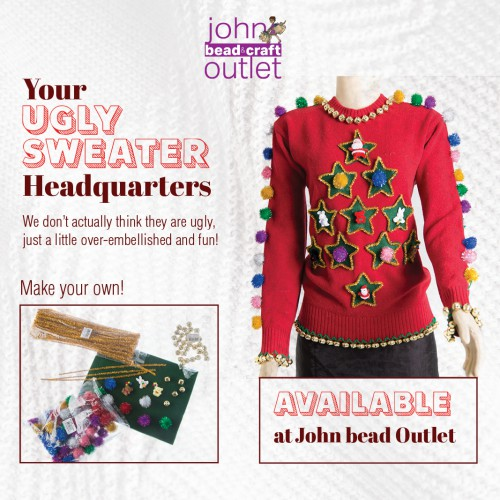What is the purpose of the advertisement?
Please provide a comprehensive answer based on the contents of the image.

The advertisement is promoting the John Bead Outlet as the ultimate destination for creating one-of-a-kind holiday sweaters, encouraging crafters to engage in the DIY experience and explore the store for all the necessary crafting supplies.